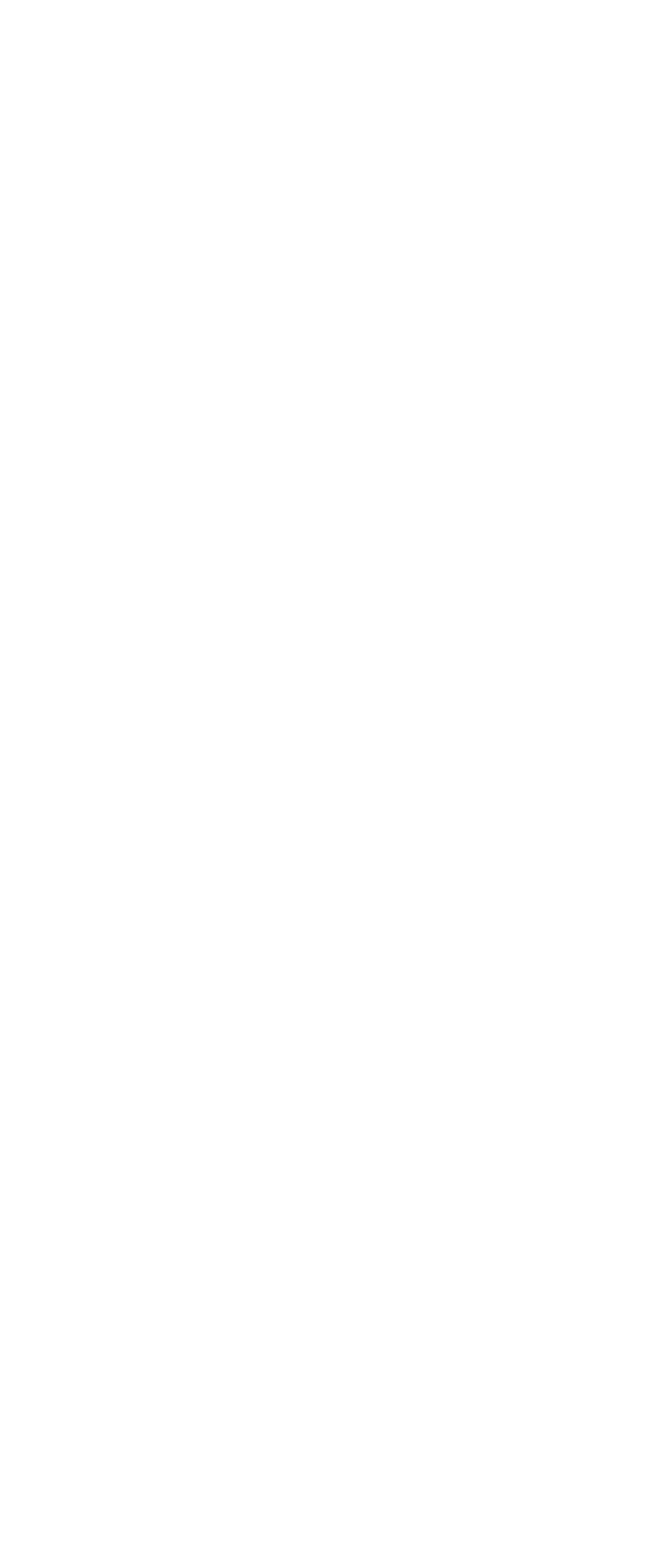Determine the bounding box coordinates of the UI element described below. Use the format (top-left x, top-left y, bottom-right x, bottom-right y) with floating point numbers between 0 and 1: North and North East

[0.026, 0.959, 0.315, 0.974]